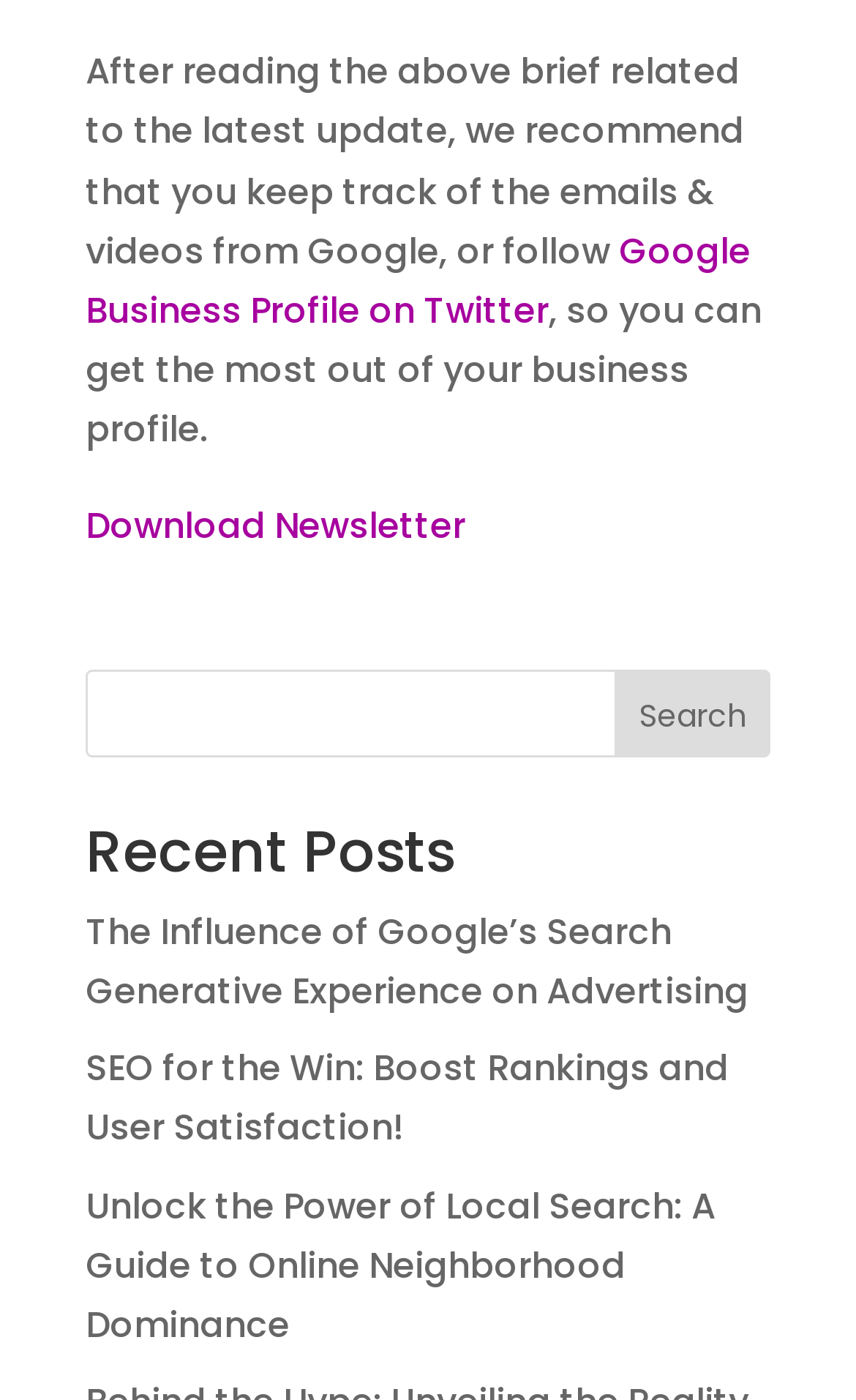Is there a way to download a newsletter on the webpage?
Look at the image and answer the question with a single word or phrase.

Yes